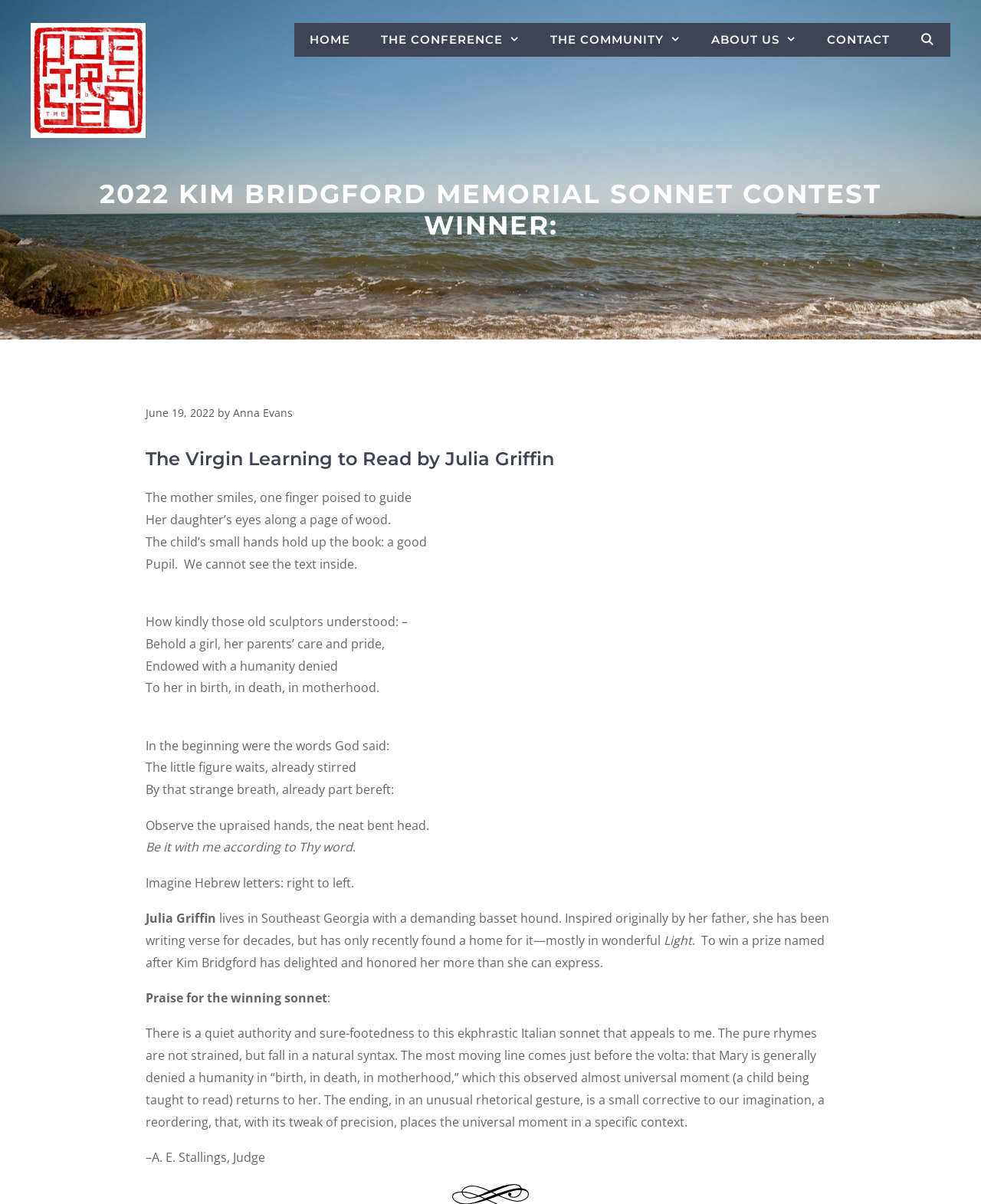Using the provided description: "aria-label="Open Search Bar"", find the bounding box coordinates of the corresponding UI element. The output should be four float numbers between 0 and 1, in the format [left, top, right, bottom].

[0.922, 0.019, 0.969, 0.047]